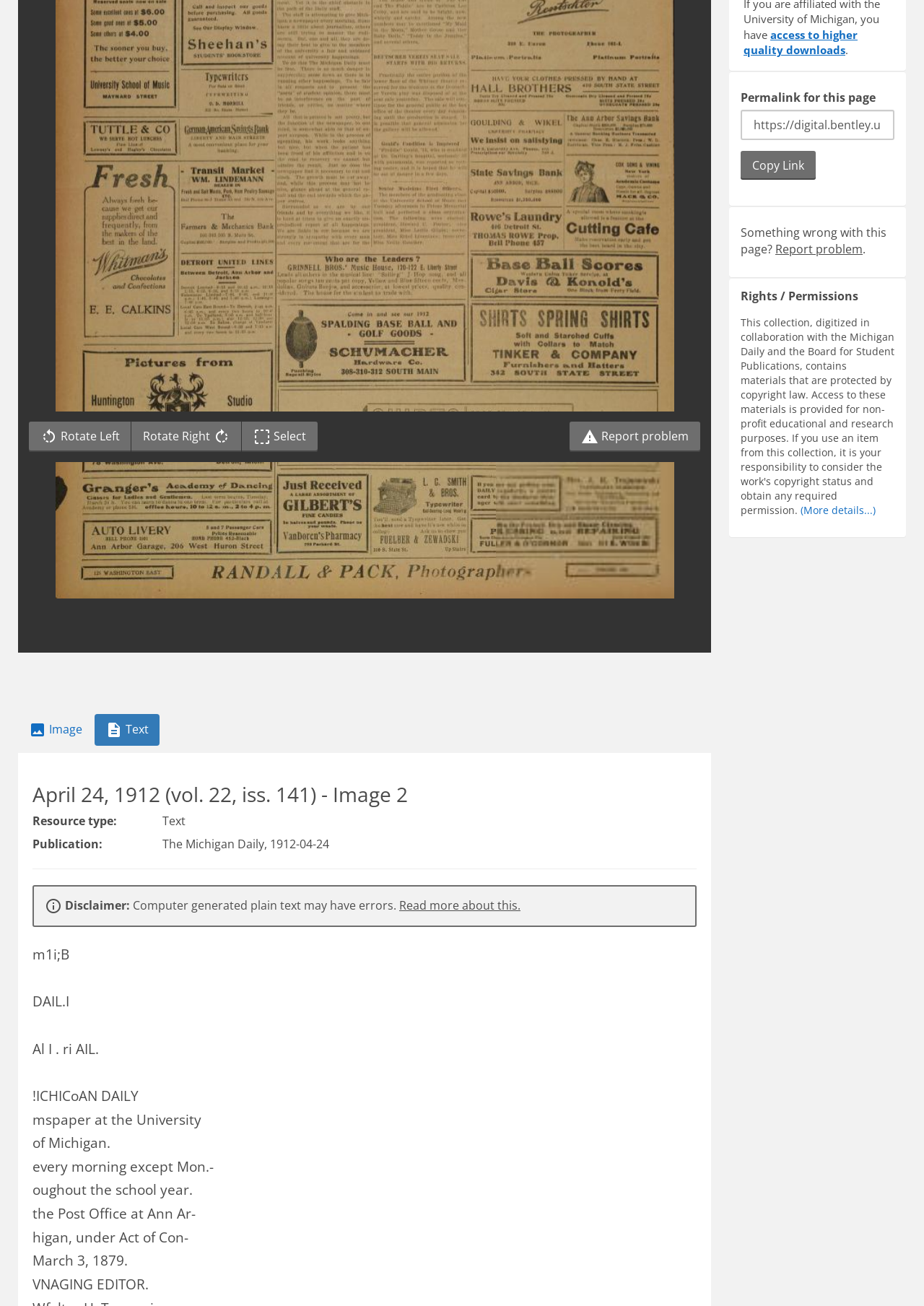Predict the bounding box of the UI element that fits this description: "Read more about this.".

[0.432, 0.687, 0.563, 0.699]